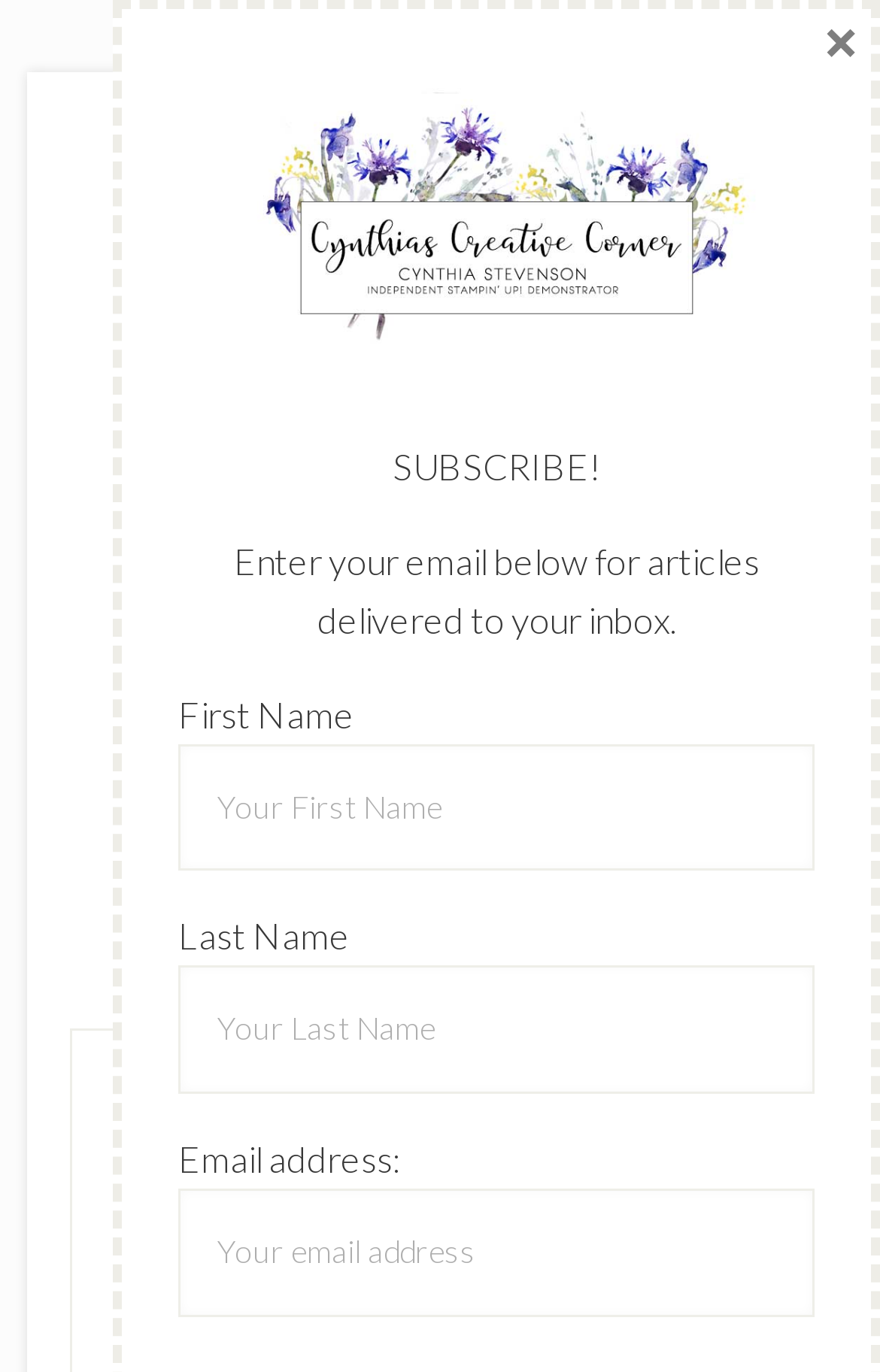What is the name of the Stampin' Up demonstrator?
Offer a detailed and full explanation in response to the question.

I found the answer by looking at the link element with the text 'Cynthia Stevenson, Stampin Up! Demonstrator' which is a child element of the root element.